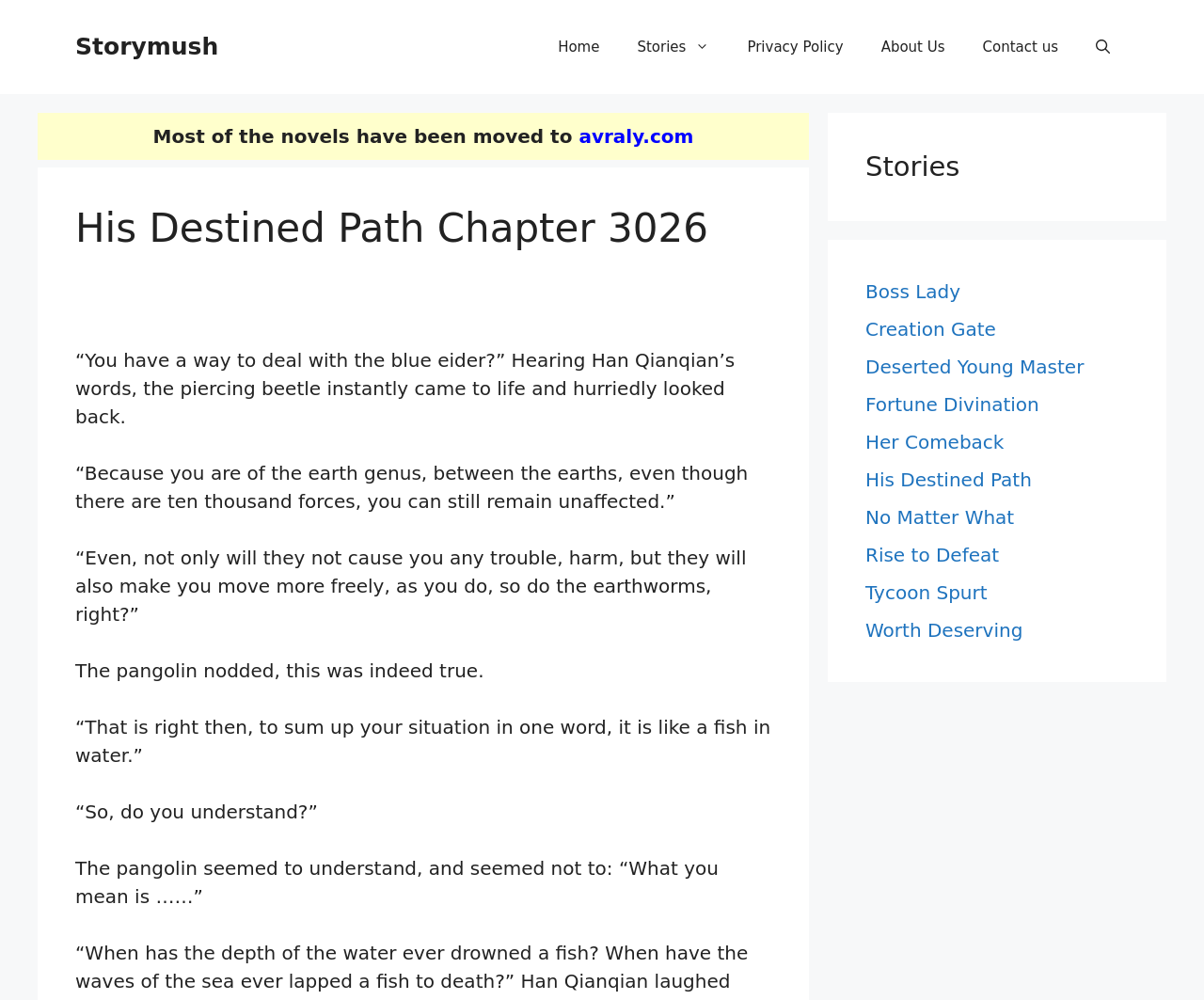Determine the bounding box of the UI element mentioned here: "Rise to Defeat". The coordinates must be in the format [left, top, right, bottom] with values ranging from 0 to 1.

[0.719, 0.544, 0.83, 0.566]